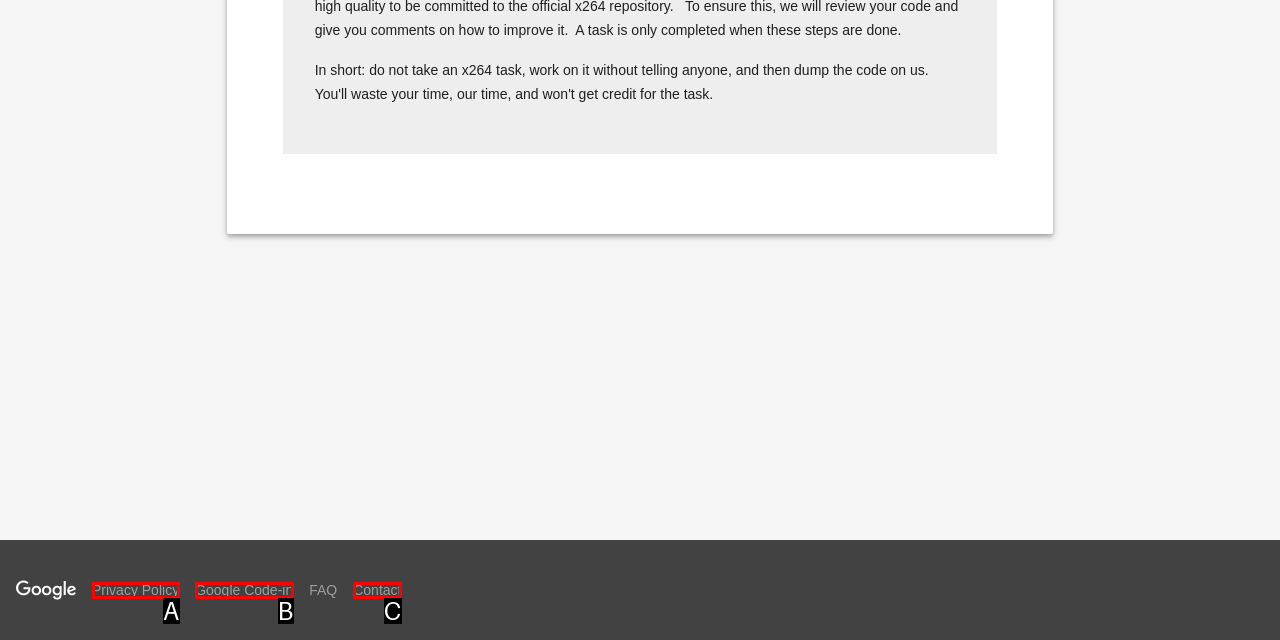Match the following description to the correct HTML element: Privacy Policy Indicate your choice by providing the letter.

A